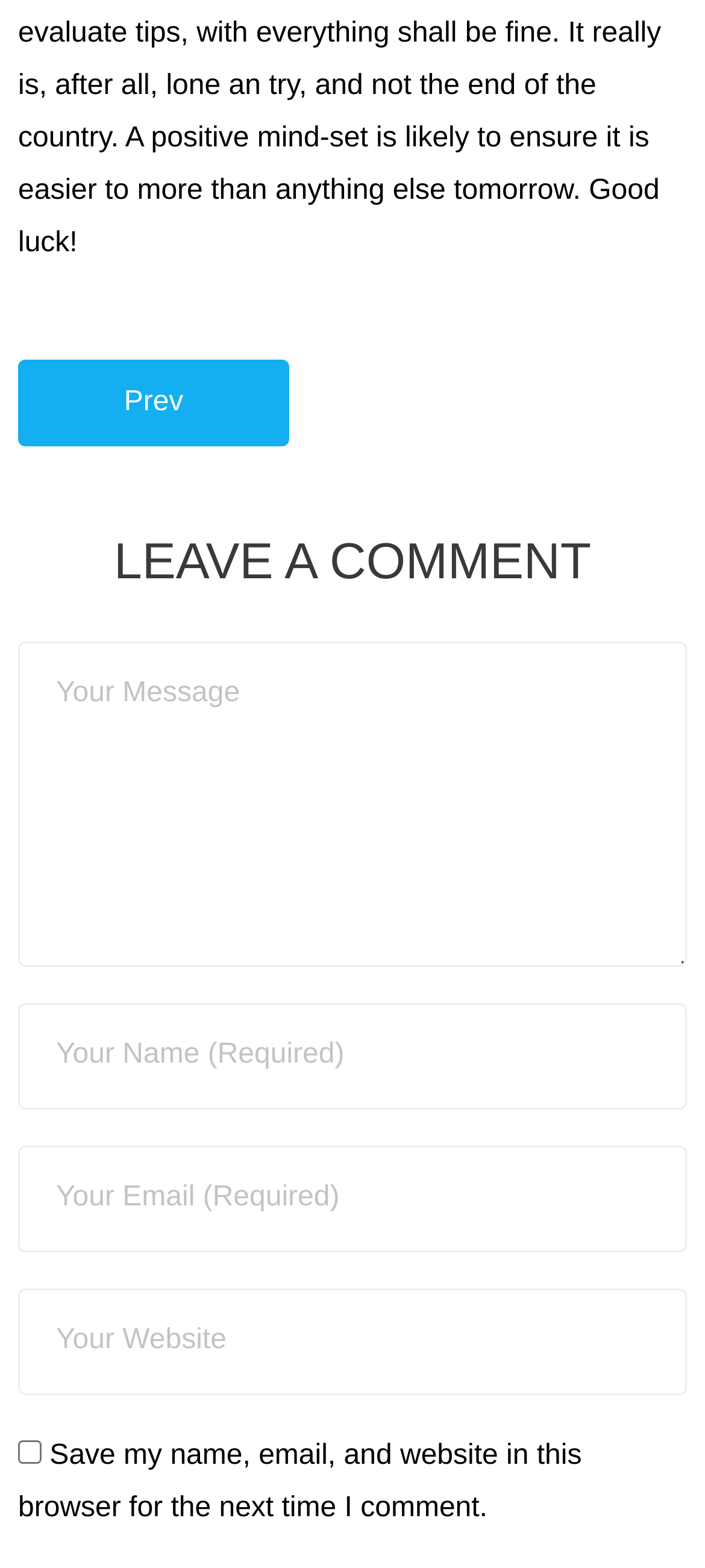Provide your answer in a single word or phrase: 
How many fields are there to fill in to leave a comment?

Four